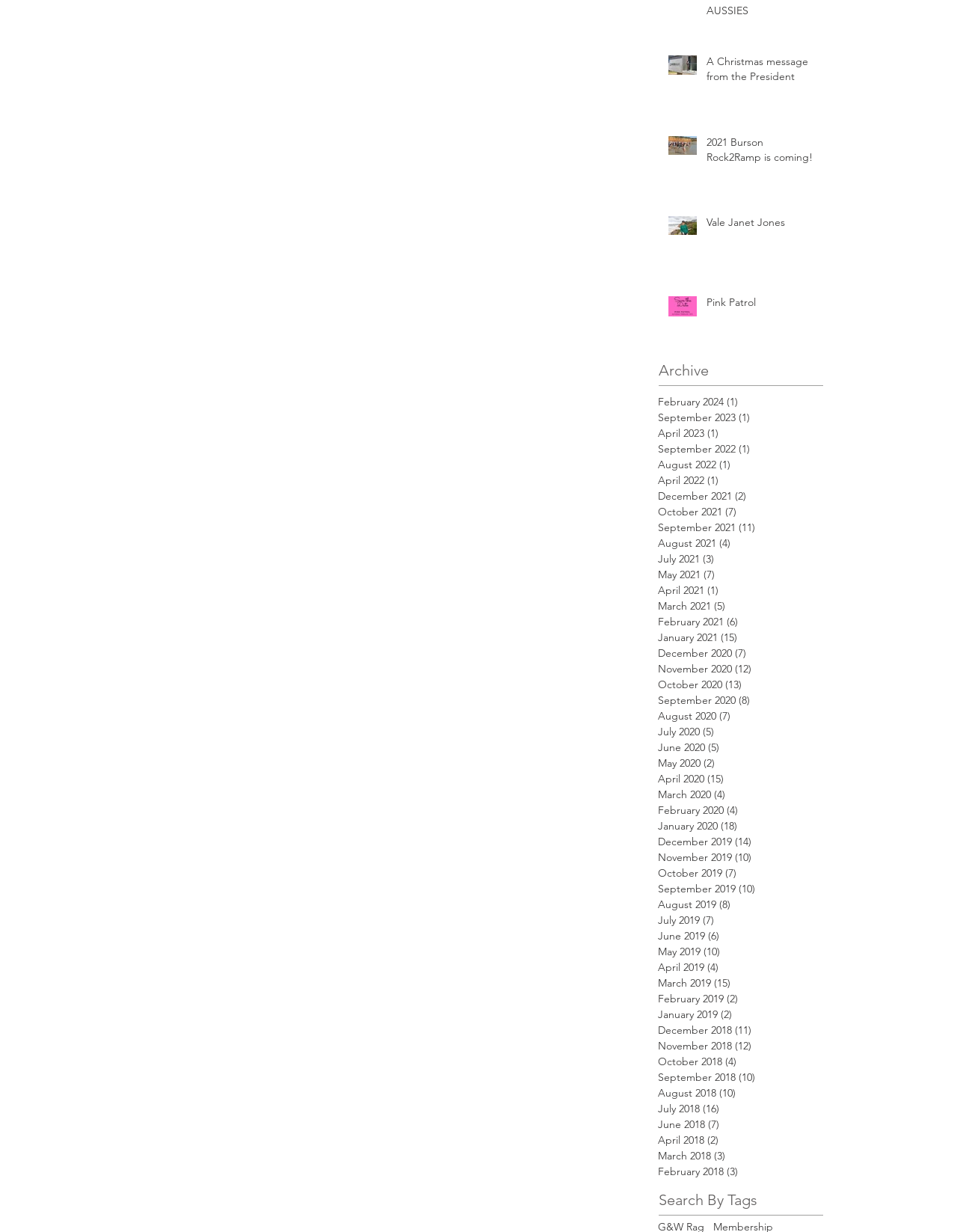Extract the bounding box coordinates for the HTML element that matches this description: "Membership". The coordinates should be four float numbers between 0 and 1, i.e., [left, top, right, bottom].

[0.688, 0.868, 0.852, 0.881]